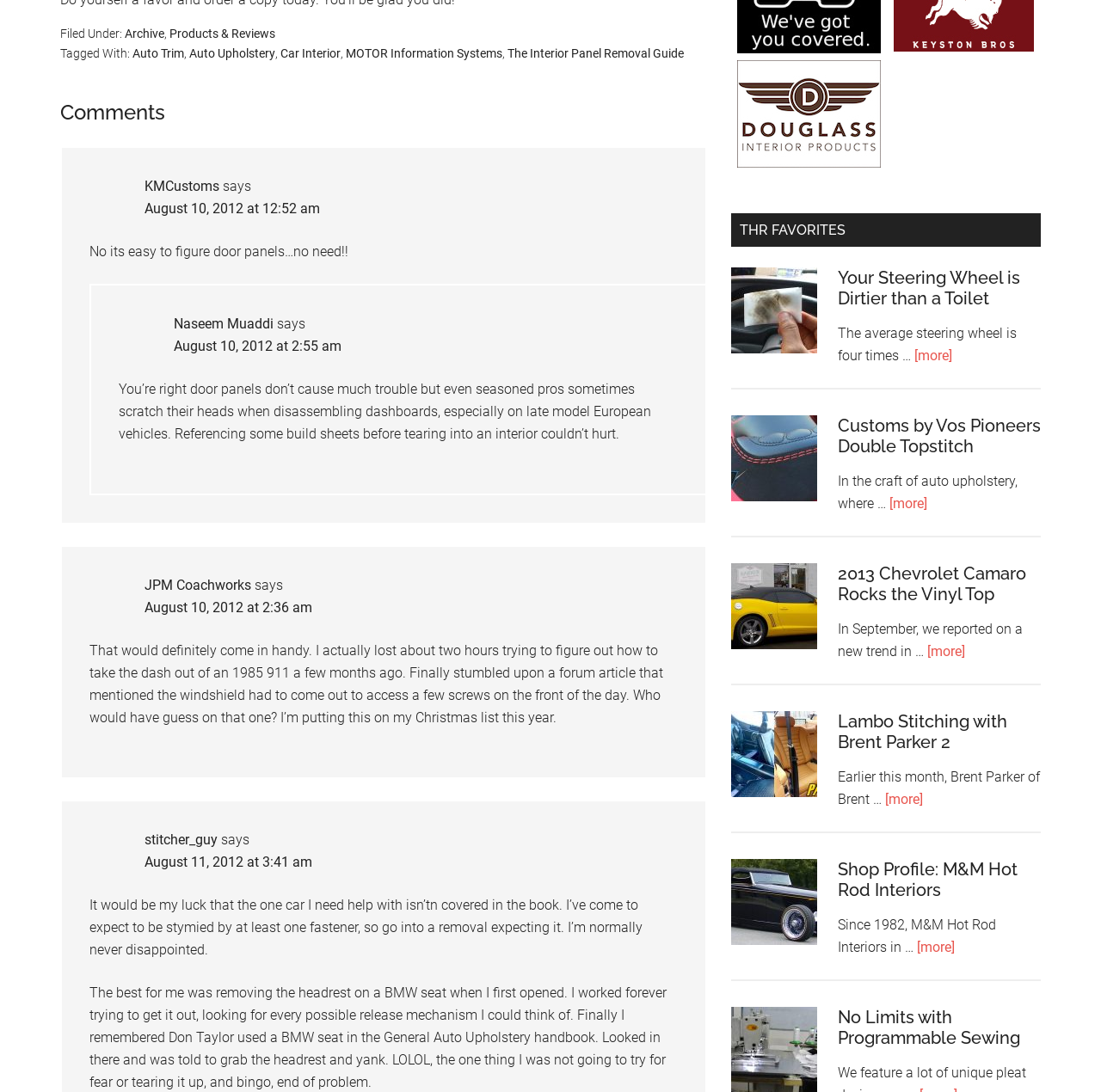Identify the bounding box coordinates of the element that should be clicked to fulfill this task: "Read comments from 'KMCustoms'". The coordinates should be provided as four float numbers between 0 and 1, i.e., [left, top, right, bottom].

[0.131, 0.163, 0.199, 0.178]